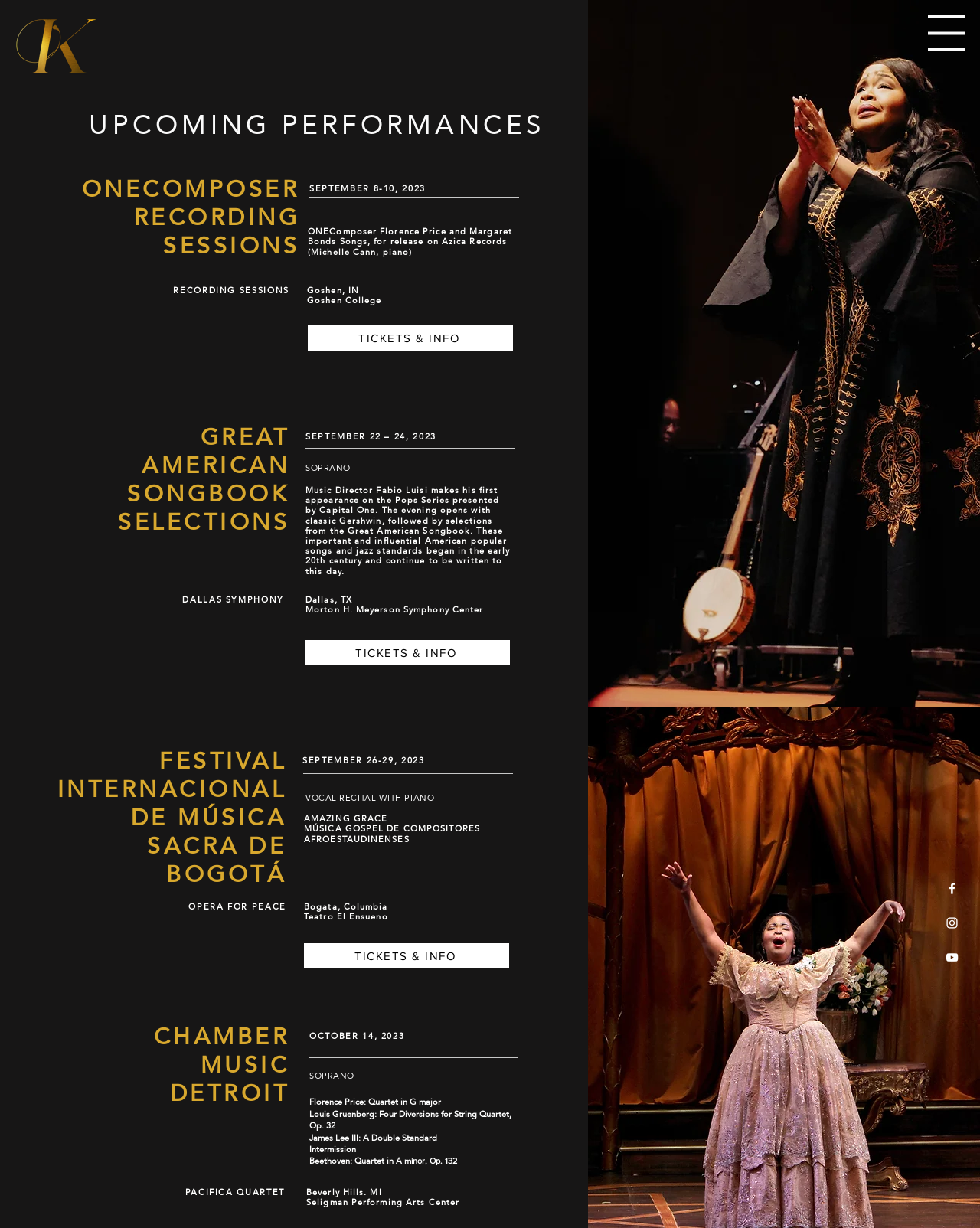Utilize the details in the image to thoroughly answer the following question: What is the name of the soprano performing at the Dallas Symphony?

The name of the soprano performing at the Dallas Symphony can be inferred from the meta description of the webpage which mentions 'Performances | Karen Slack', indicating that Karen Slack is the soprano performing at the Dallas Symphony.